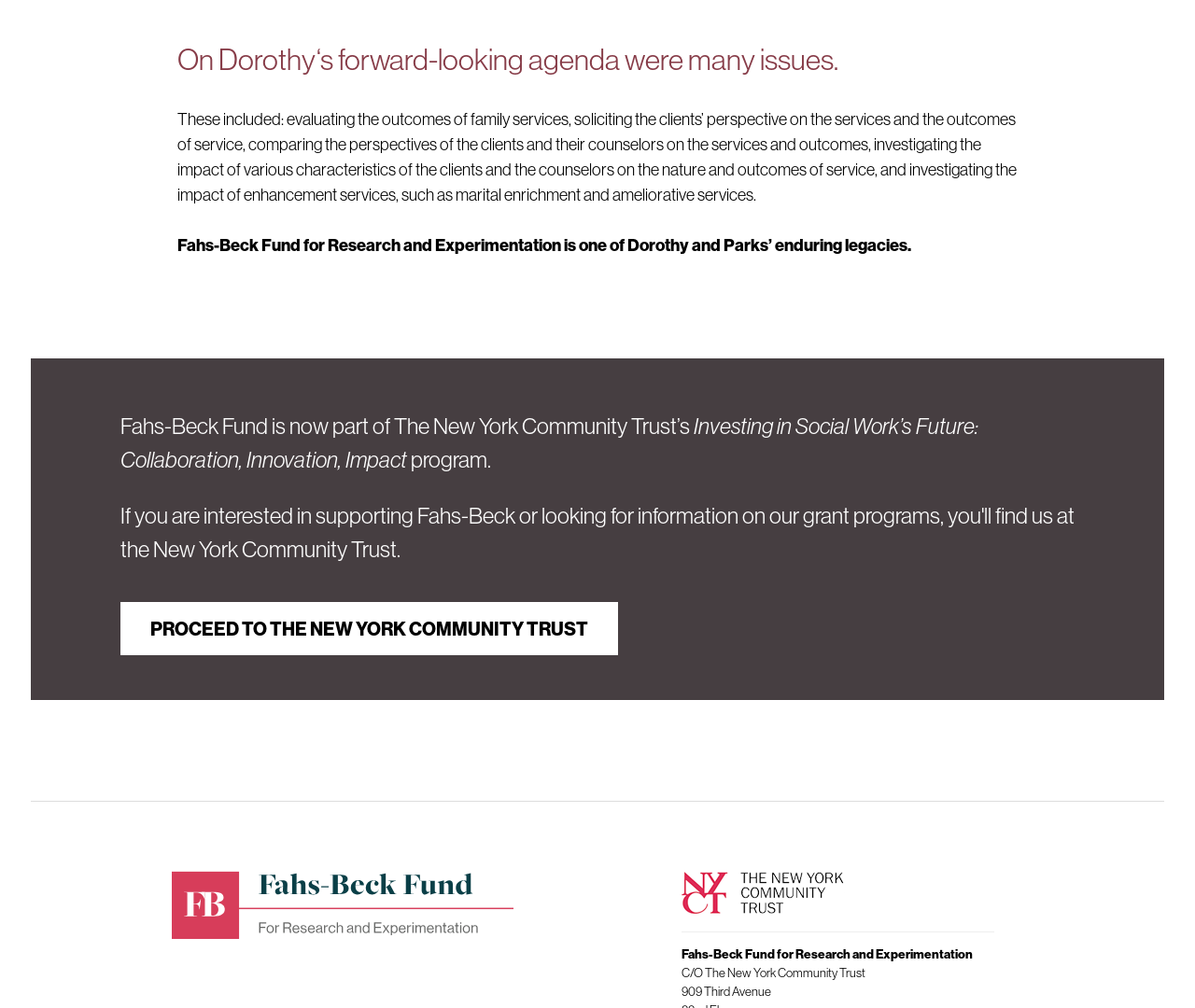What is the purpose of Dorothy's agenda?
Please look at the screenshot and answer in one word or a short phrase.

Evaluating family services